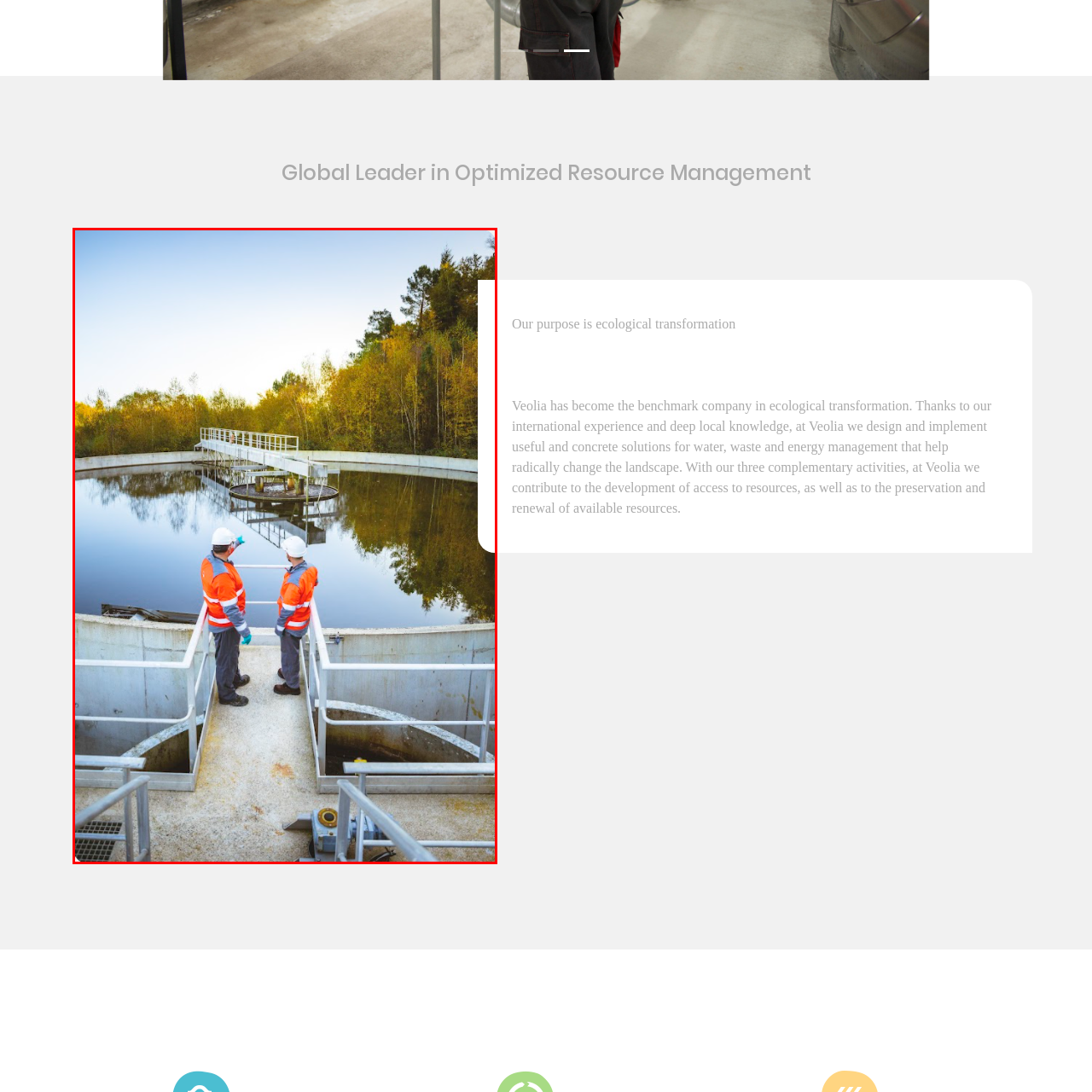Look closely at the image highlighted by the red bounding box and supply a detailed explanation in response to the following question: What is reflected in the still body of water?

The still body of water mirrors the clear sky above, creating a sense of calm and serenity in the image.